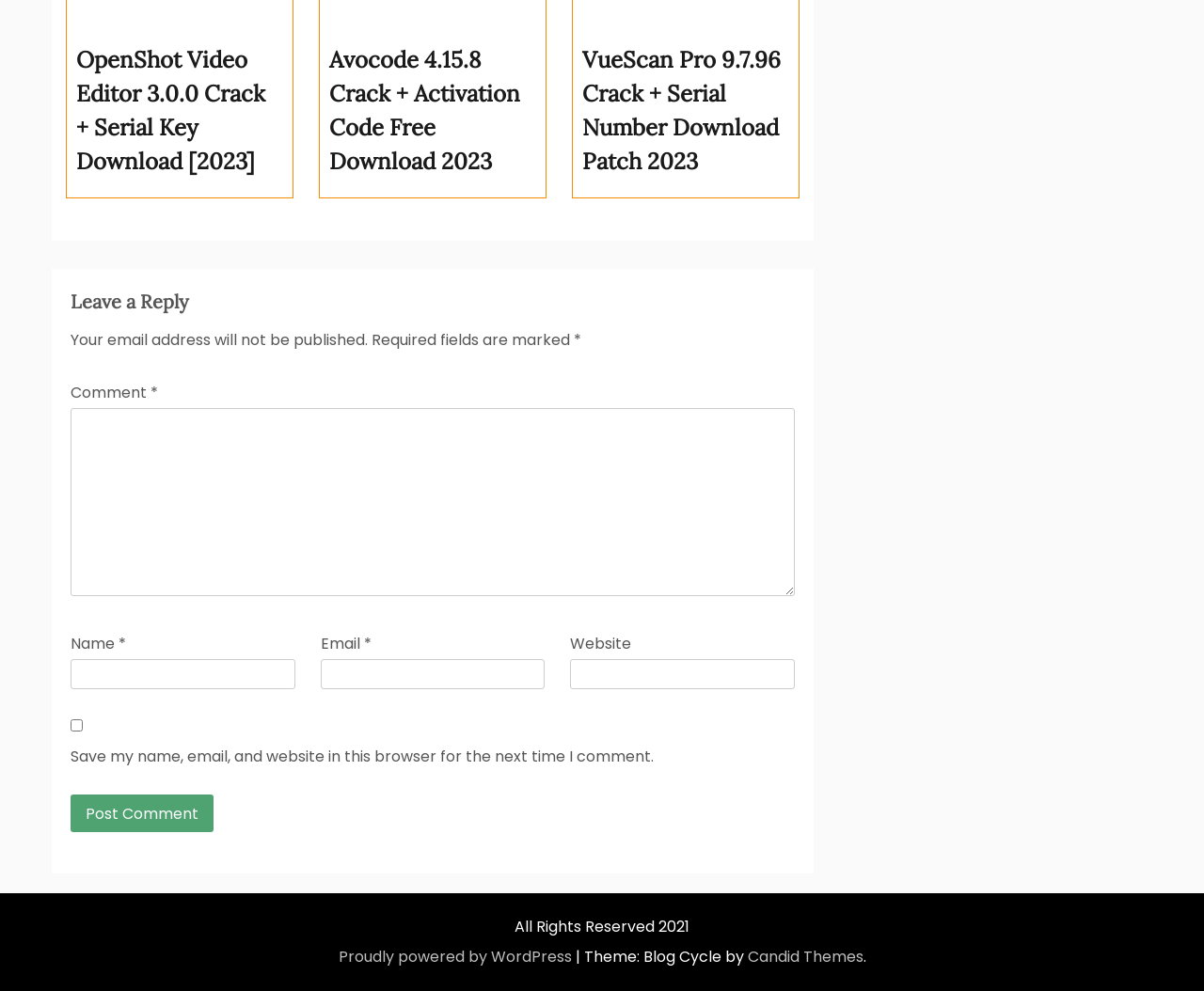Find the bounding box coordinates of the element's region that should be clicked in order to follow the given instruction: "Click on the 'FinancePlush' link". The coordinates should consist of four float numbers between 0 and 1, i.e., [left, top, right, bottom].

None